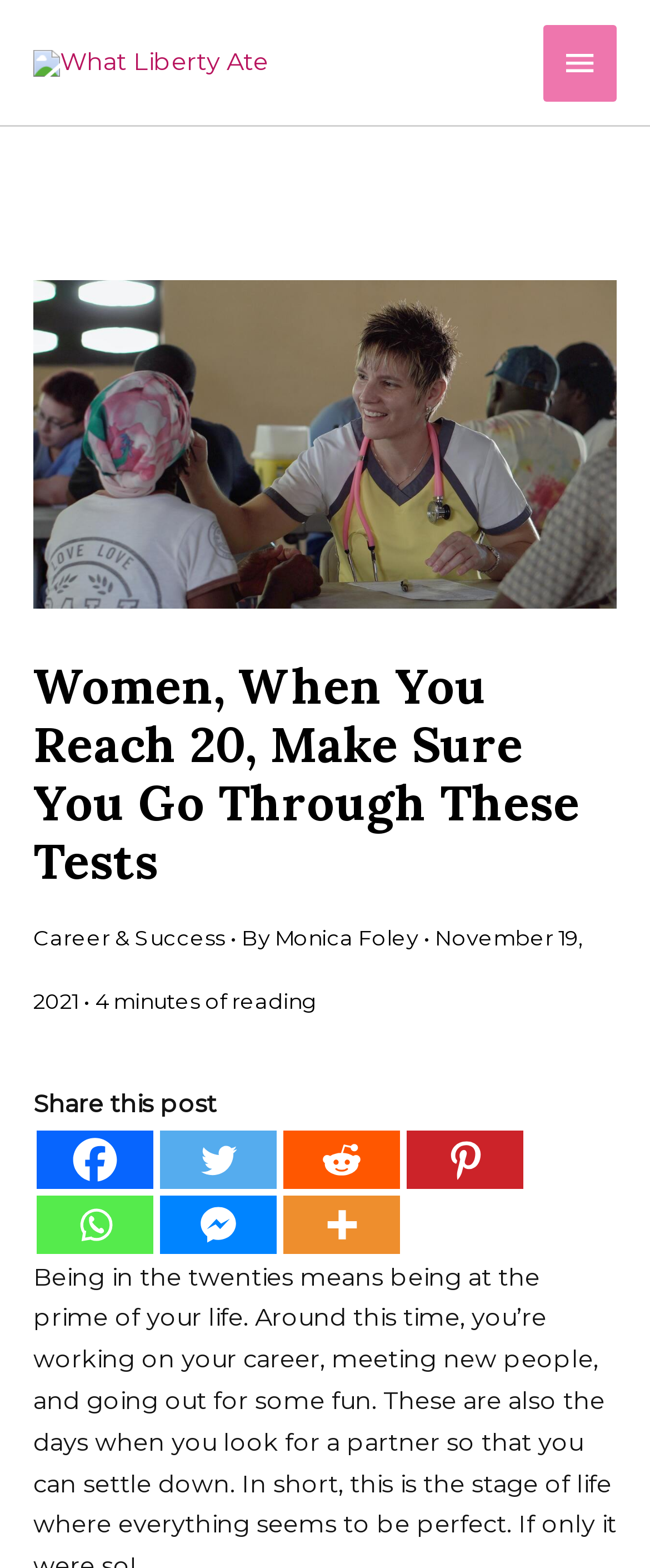Please identify the bounding box coordinates of the element's region that needs to be clicked to fulfill the following instruction: "Open the main menu". The bounding box coordinates should consist of four float numbers between 0 and 1, i.e., [left, top, right, bottom].

[0.836, 0.016, 0.949, 0.064]